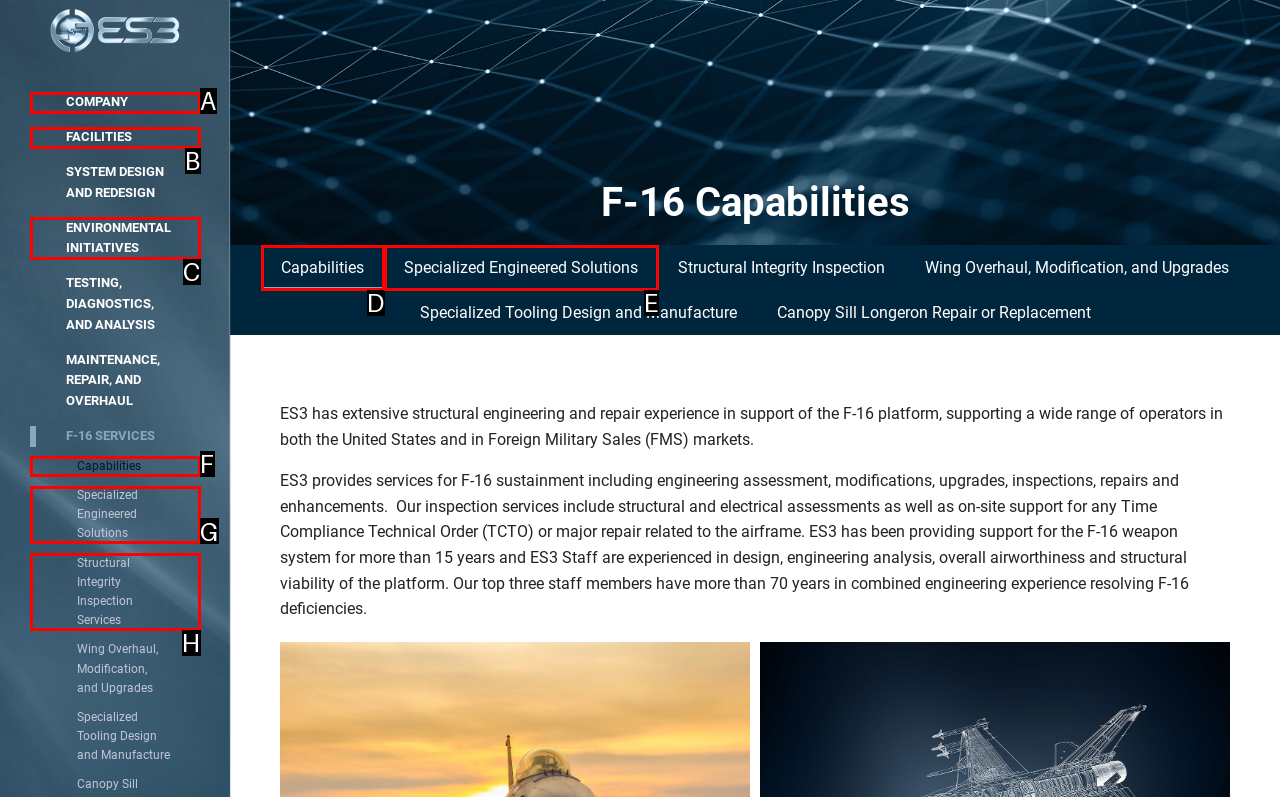Which lettered UI element aligns with this description: KnowledgeBase Partners
Provide your answer using the letter from the available choices.

None